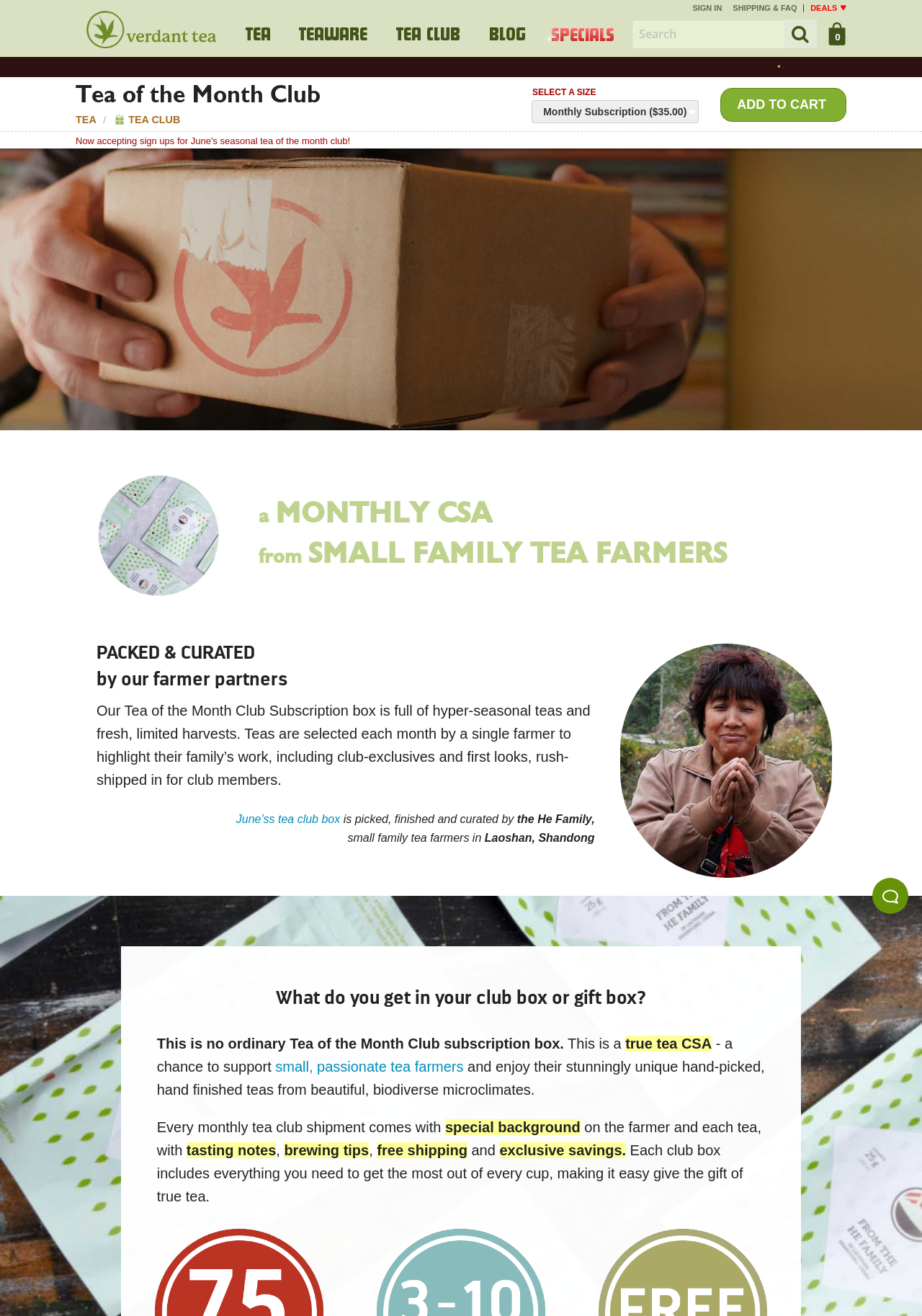Could you locate the bounding box coordinates for the section that should be clicked to accomplish this task: "Search for teas".

[0.686, 0.015, 0.886, 0.037]